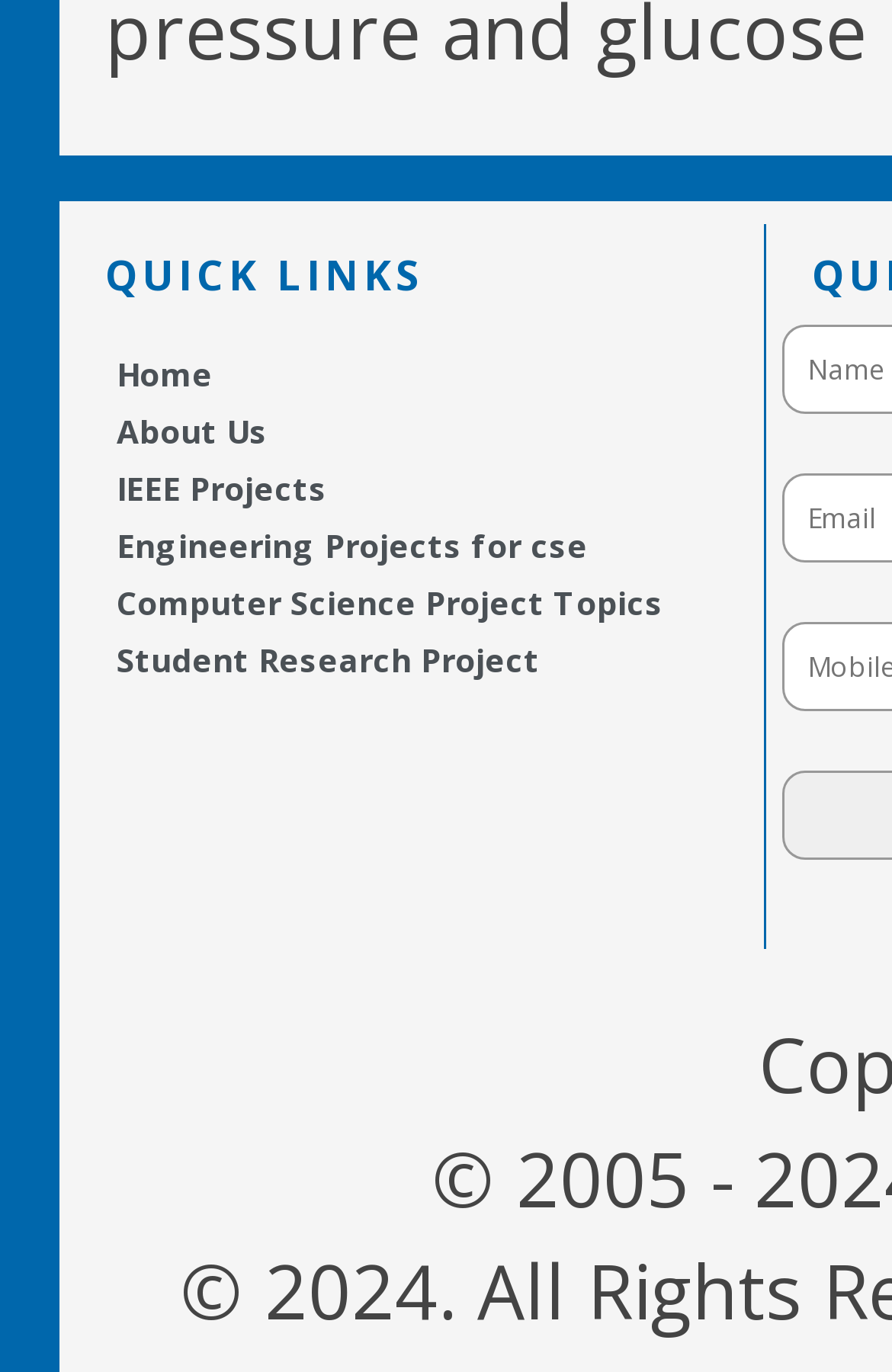How many links are under 'QUICK LINKS'?
Using the picture, provide a one-word or short phrase answer.

7